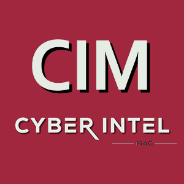Describe the image with as much detail as possible.

The image features the logo of CyberIntelMag, prominently displaying the letters "CIM" in bold, modern typography against a deep red background. This professional design signifies the brand's focus on cybersecurity and intelligence, reflecting its commitment to being a trusted authority in the industry. The logo serves as a visual representation of CyberIntelMag's mission to provide insightful content and resources for cybersecurity professionals, helping them navigate the complexities of the emerging landscape in the field.